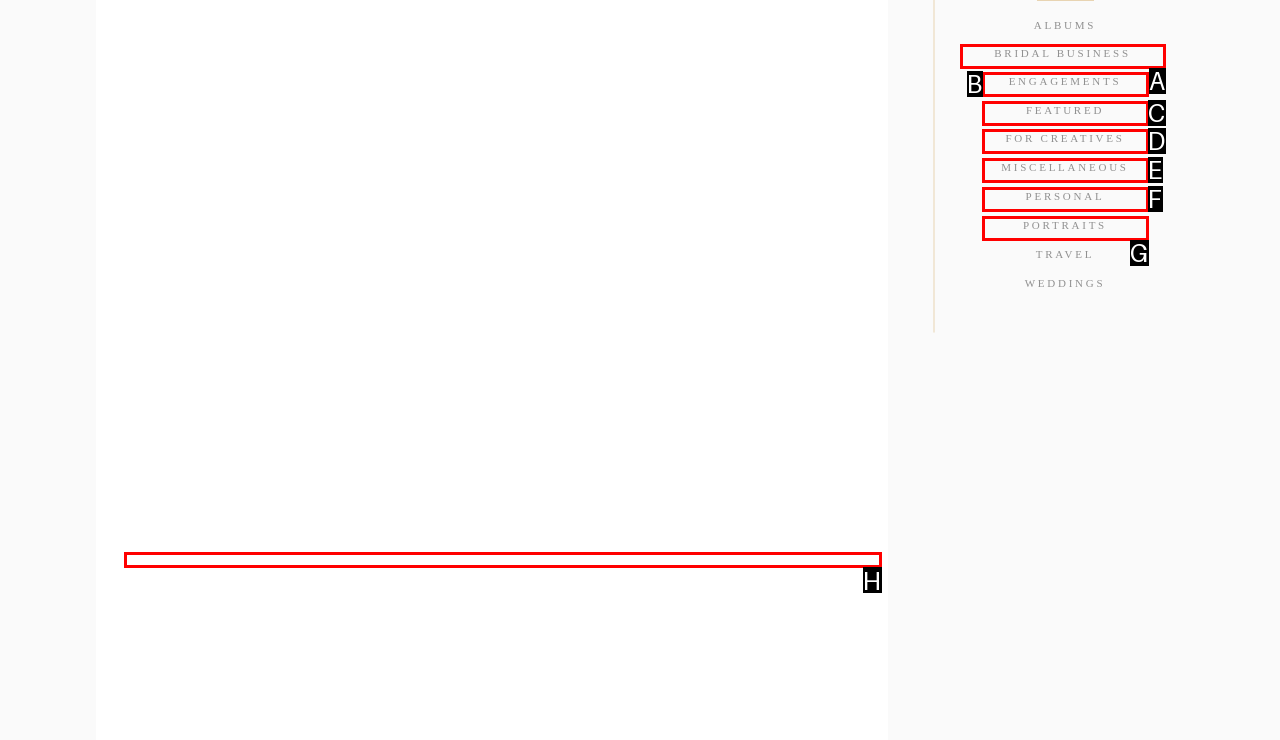Identify which HTML element matches the description: FOR Creatives
Provide your answer in the form of the letter of the correct option from the listed choices.

D